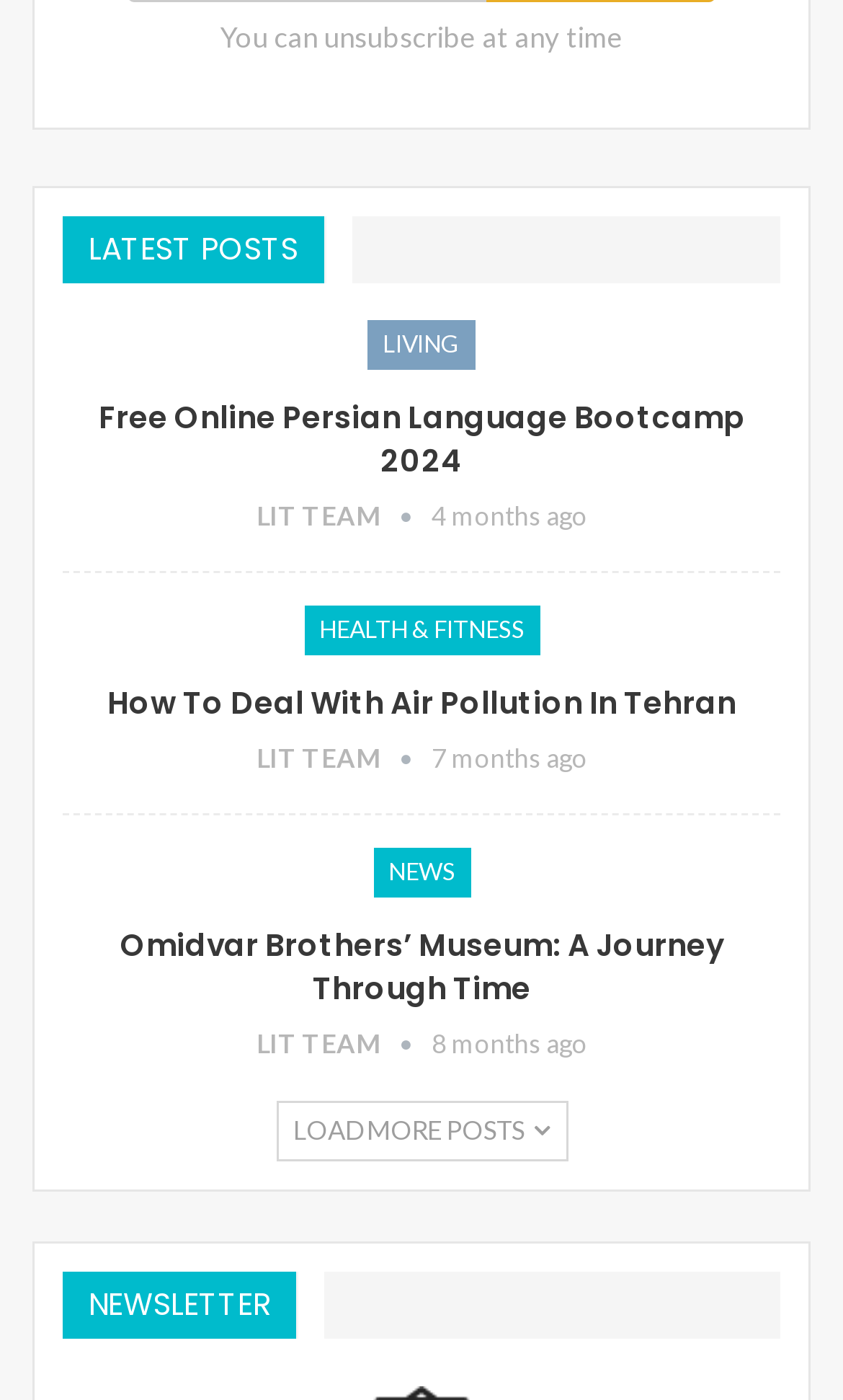Can you specify the bounding box coordinates of the area that needs to be clicked to fulfill the following instruction: "Check the 'NEWS' section"?

[0.442, 0.606, 0.558, 0.641]